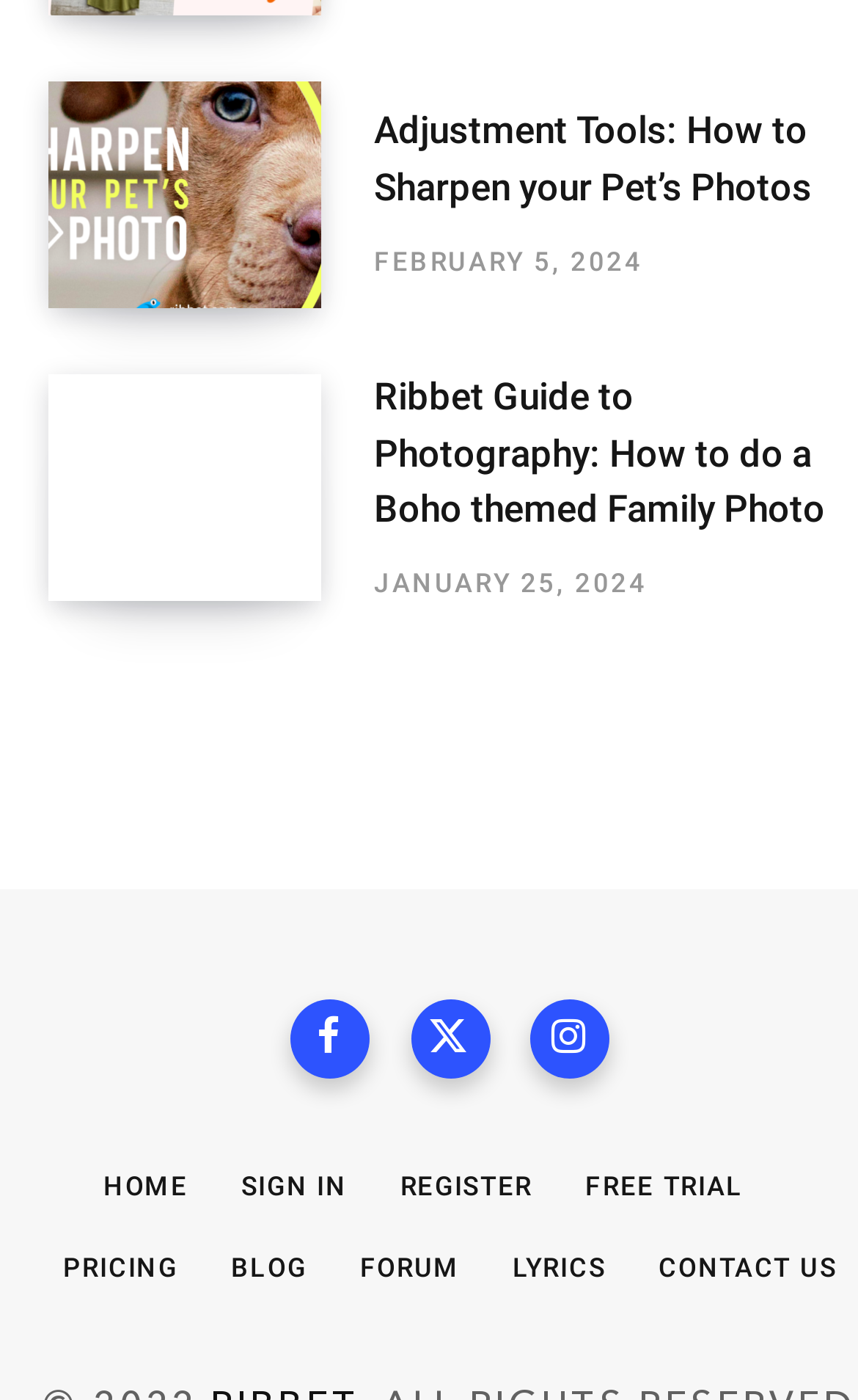Examine the image and give a thorough answer to the following question:
How many social media links are present?

There are three social media links present, represented by the icons '', '', and ''.